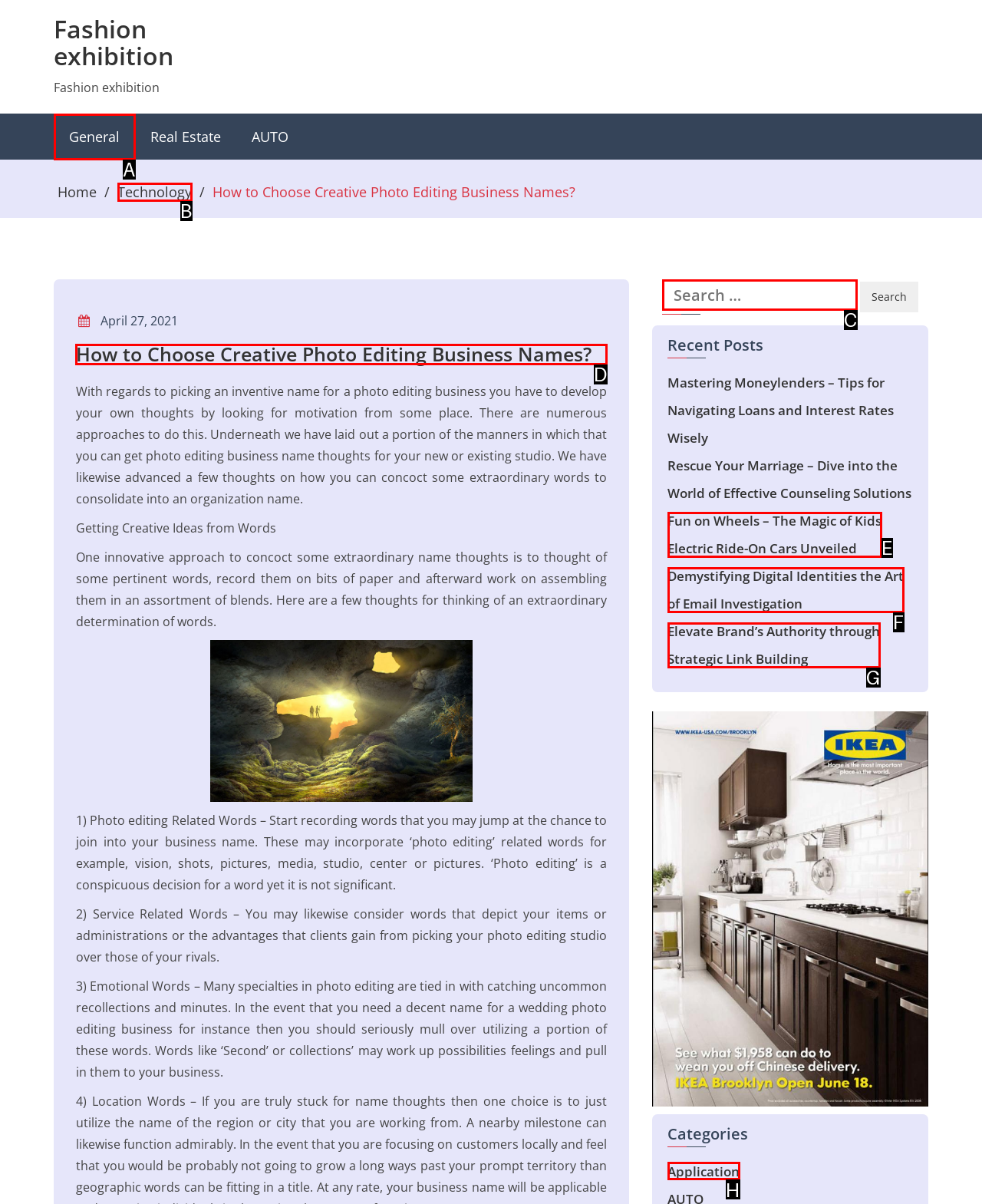Identify the correct UI element to click for the following task: Read the article about How to Choose Creative Photo Editing Business Names Choose the option's letter based on the given choices.

D